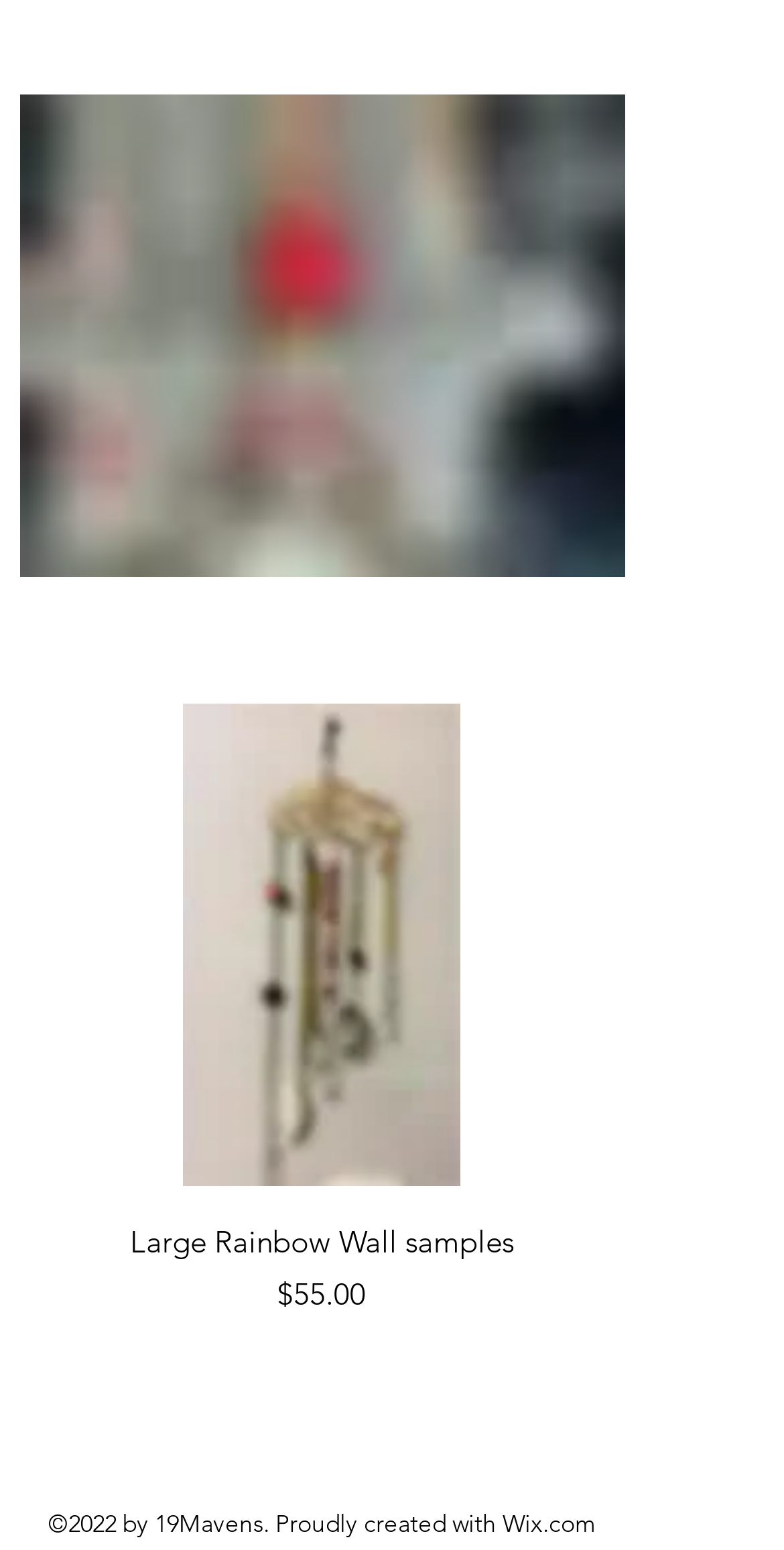Please identify the bounding box coordinates of the element's region that needs to be clicked to fulfill the following instruction: "Visit Facebook". The bounding box coordinates should consist of four float numbers between 0 and 1, i.e., [left, top, right, bottom].

[0.308, 0.916, 0.359, 0.941]